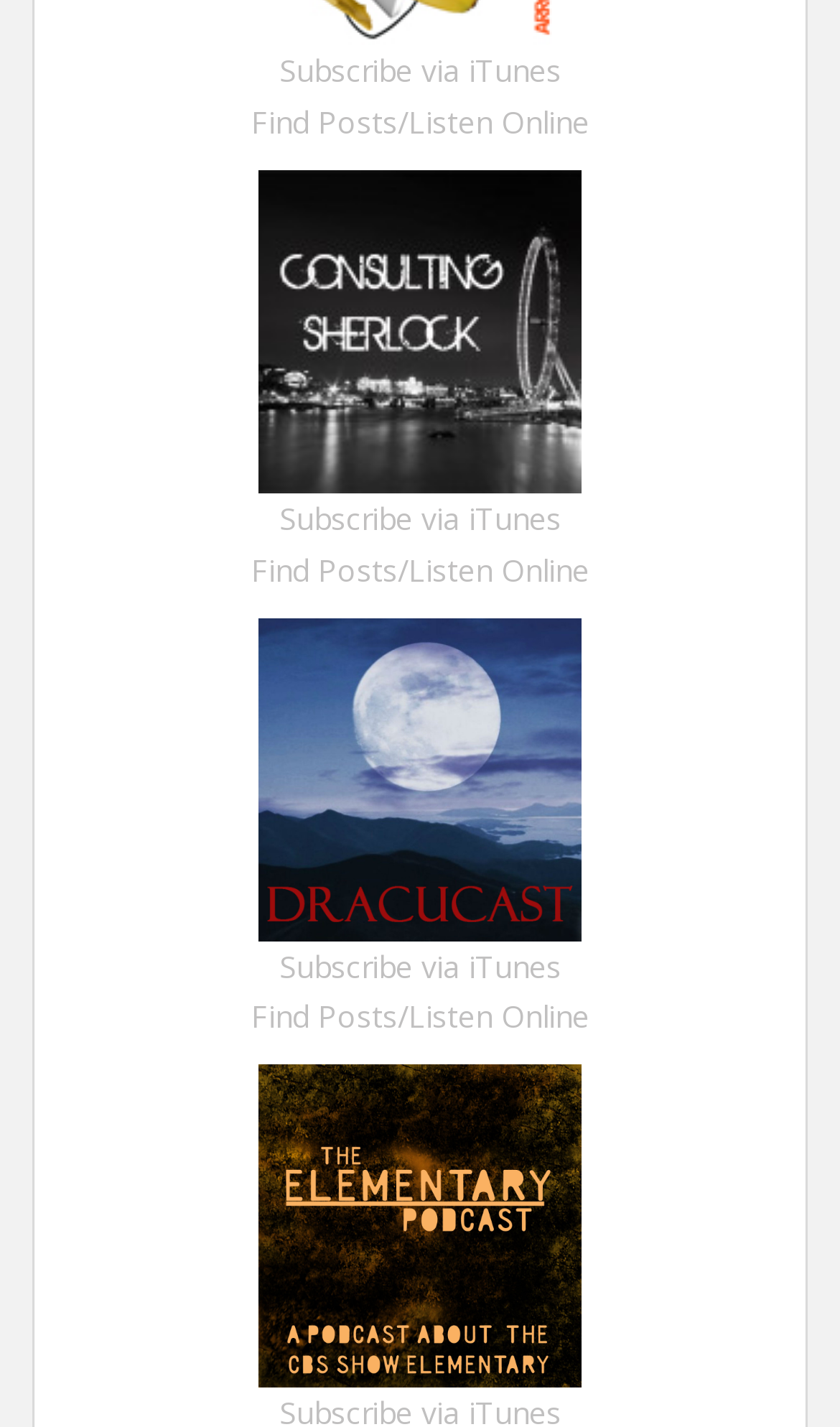Based on the provided description, "Subscribe via iTunes", find the bounding box of the corresponding UI element in the screenshot.

[0.332, 0.349, 0.668, 0.377]